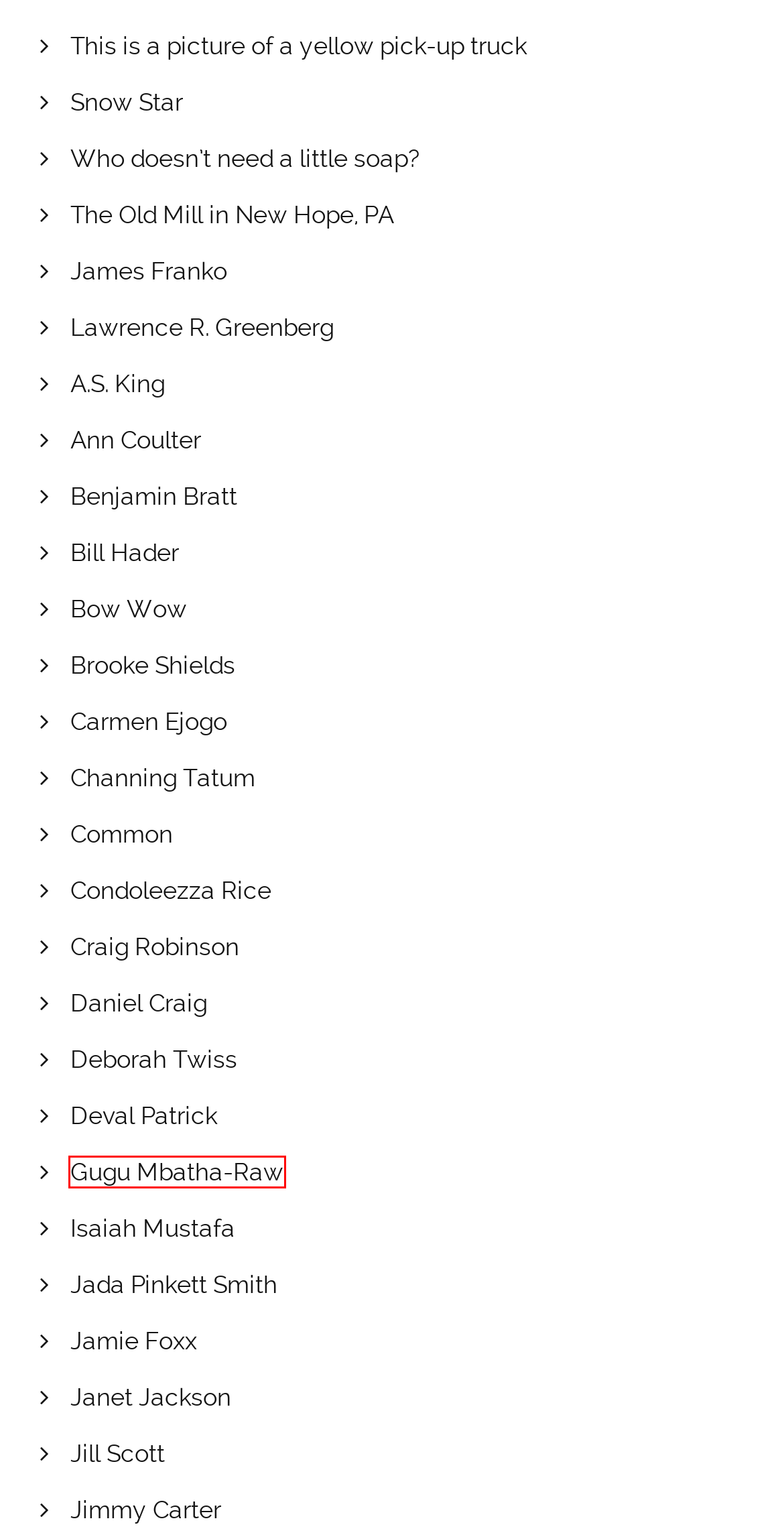With the provided webpage screenshot containing a red bounding box around a UI element, determine which description best matches the new webpage that appears after clicking the selected element. The choices are:
A. Janet Jackson - Cage Free Projects
B. Who doesn't need a little soap? - Cage Free Projects
C. Benjamin Bratt - Cage Free Projects
D. Jill Scott - Cage Free Projects
E. The Old Mill in New Hope, PA - Cage Free Projects
F. Daniel Craig - Cage Free Projects
G. Gugu Mbatha-Raw - Cage Free Projects
H. Common - Cage Free Projects

G